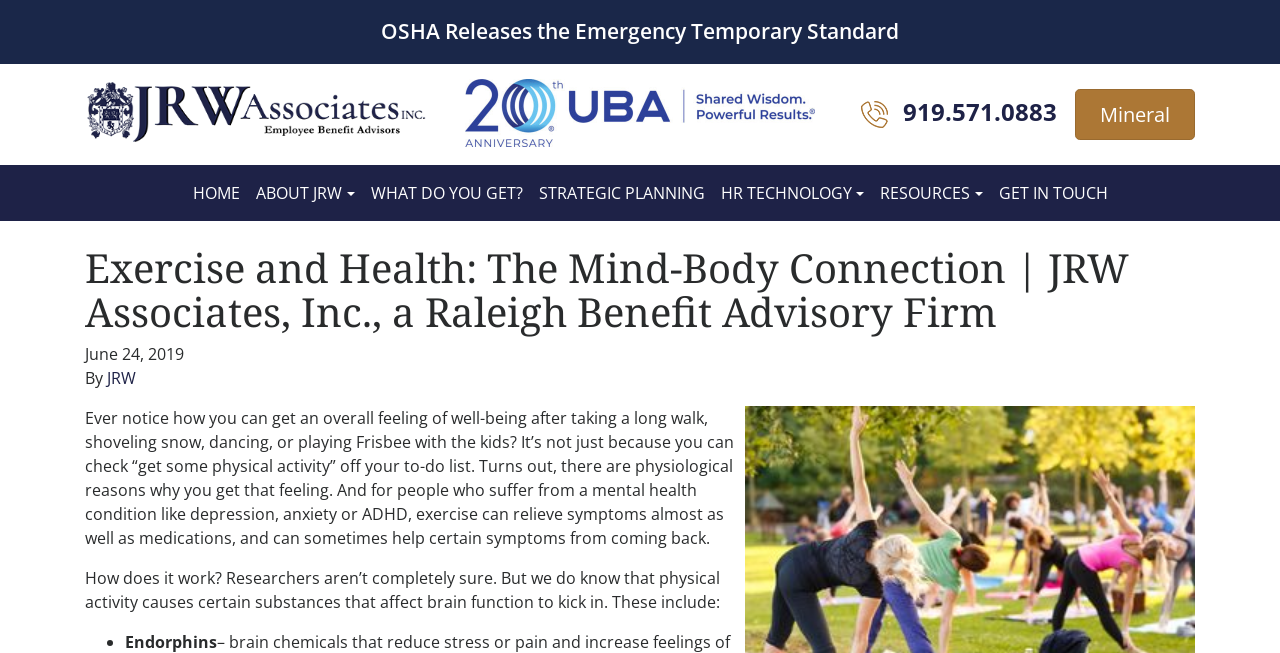Please determine the bounding box coordinates of the element's region to click for the following instruction: "Click the 'ABOUT JRW' link".

[0.194, 0.264, 0.283, 0.325]